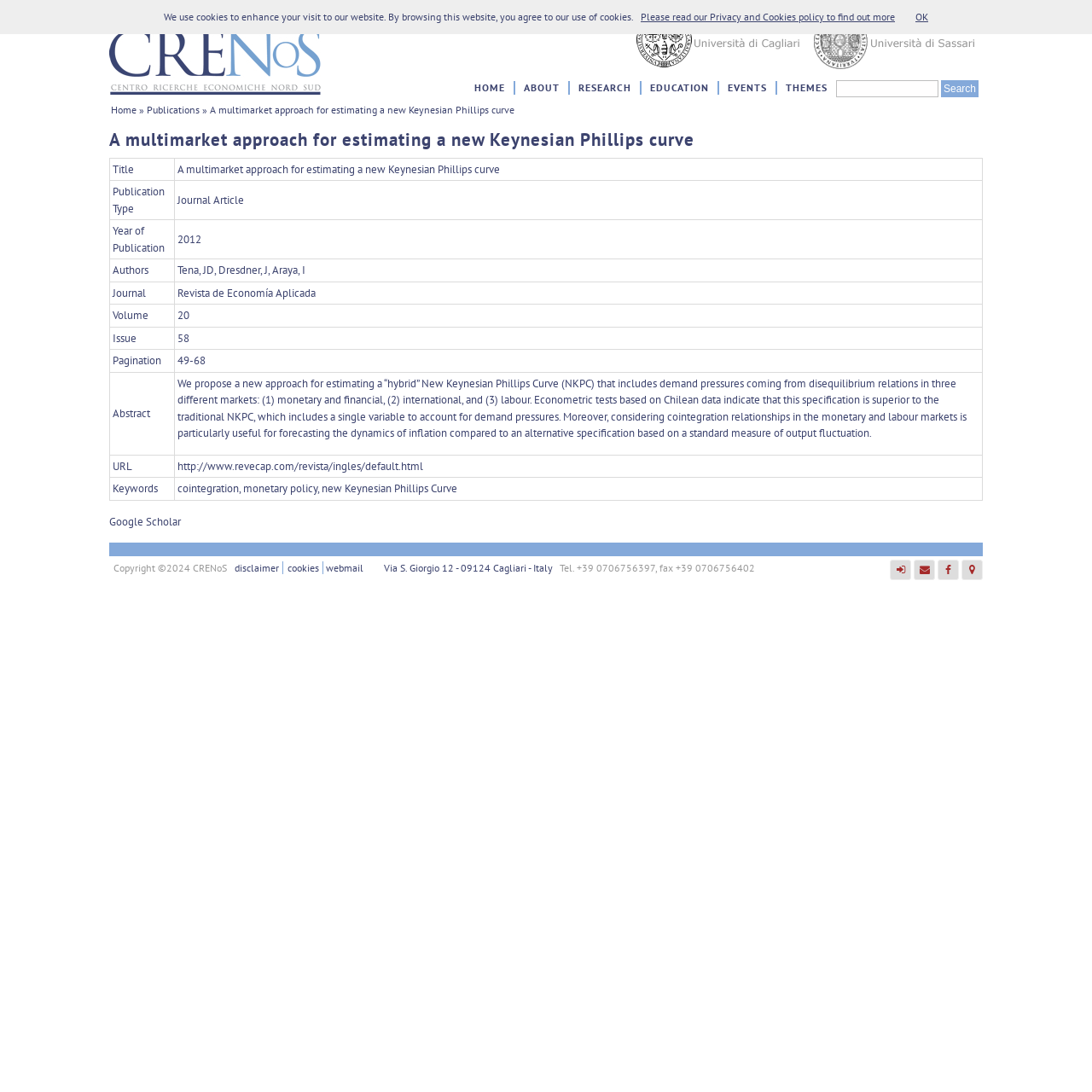Locate the coordinates of the bounding box for the clickable region that fulfills this instruction: "Read the abstract of the article".

[0.16, 0.341, 0.9, 0.416]